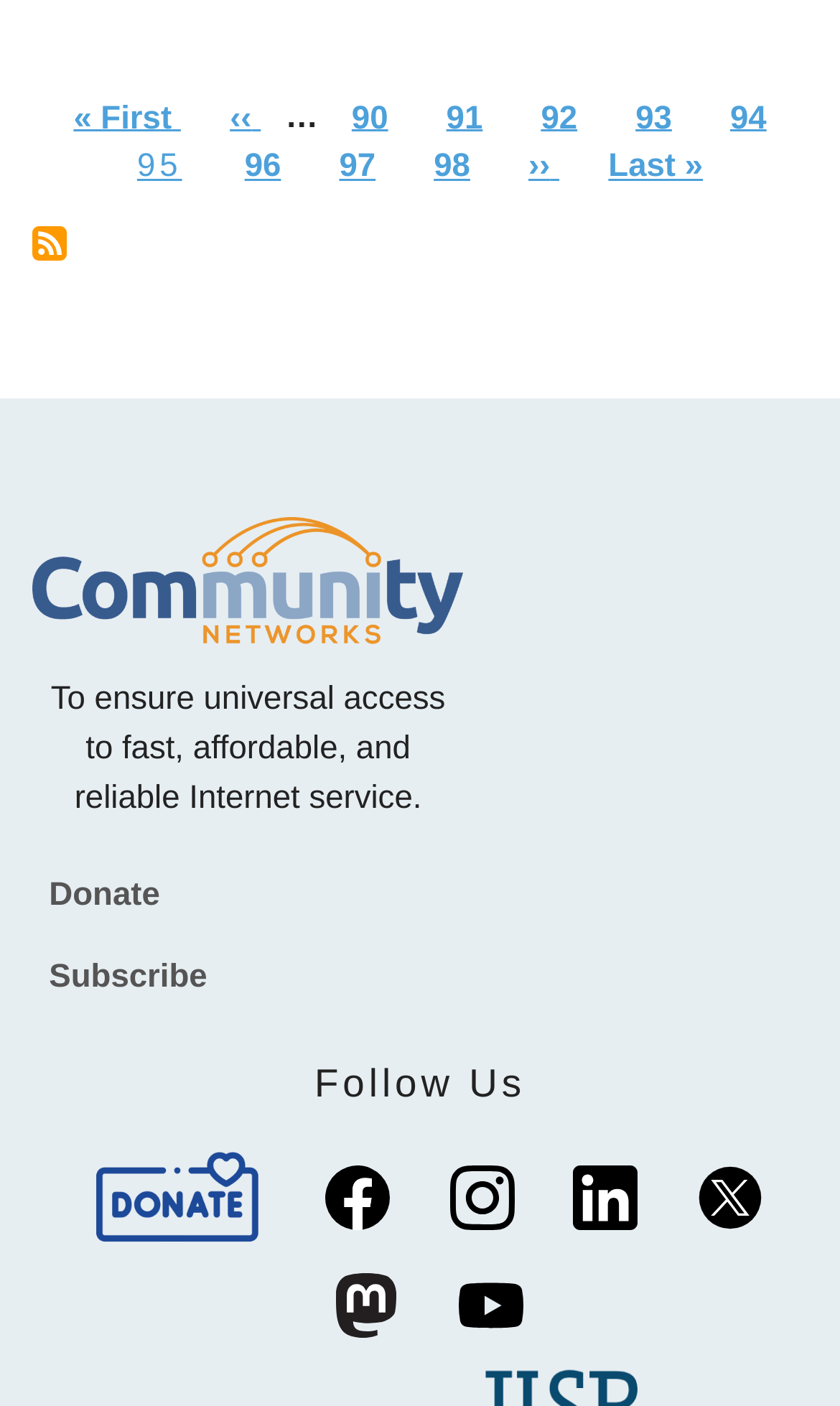Please determine the bounding box coordinates of the section I need to click to accomplish this instruction: "Donate".

[0.039, 0.609, 0.961, 0.667]